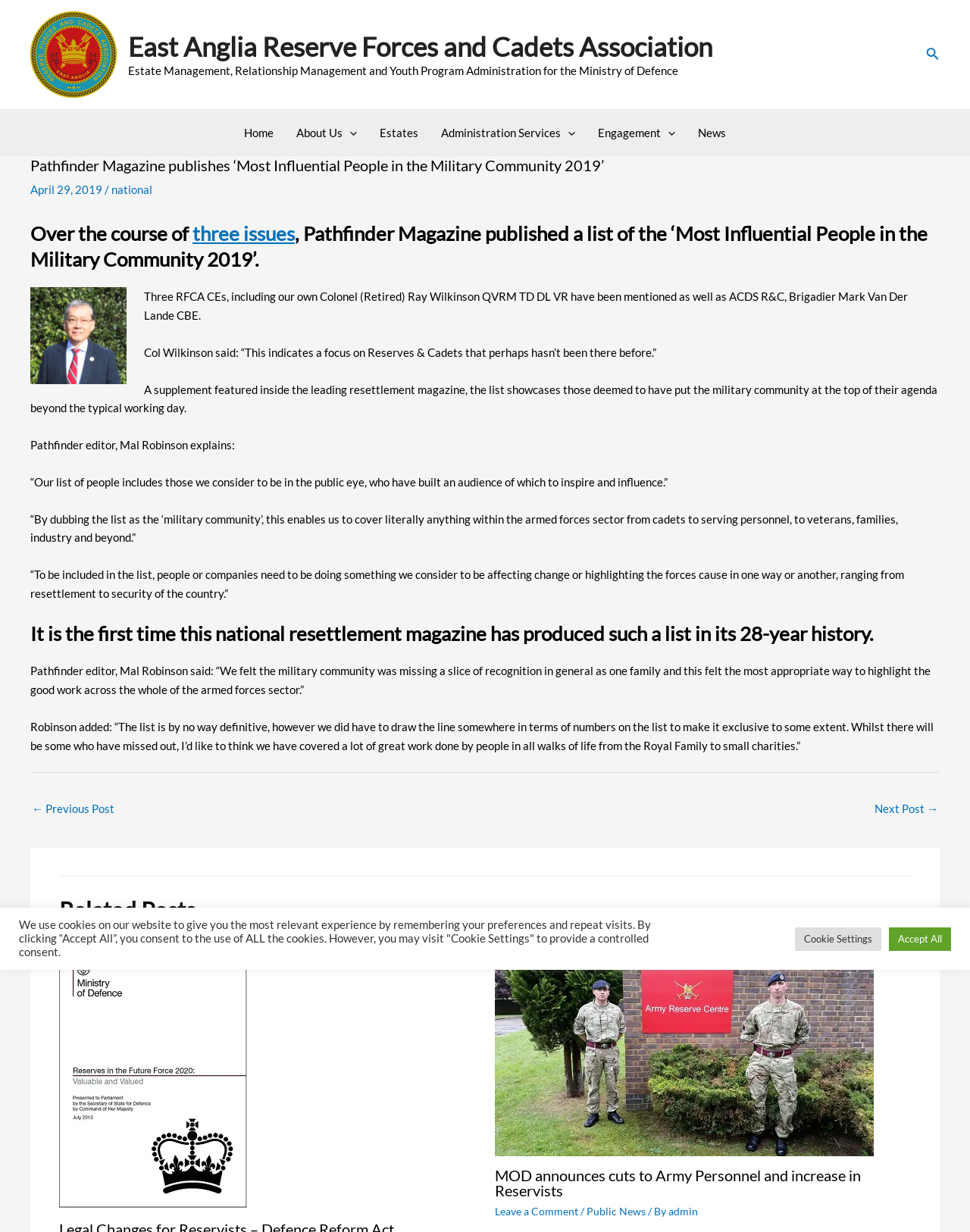Specify the bounding box coordinates (top-left x, top-left y, bottom-right x, bottom-right y) of the UI element in the screenshot that matches this description: parent_node: Engagement aria-label="Menu Toggle"

[0.681, 0.089, 0.696, 0.126]